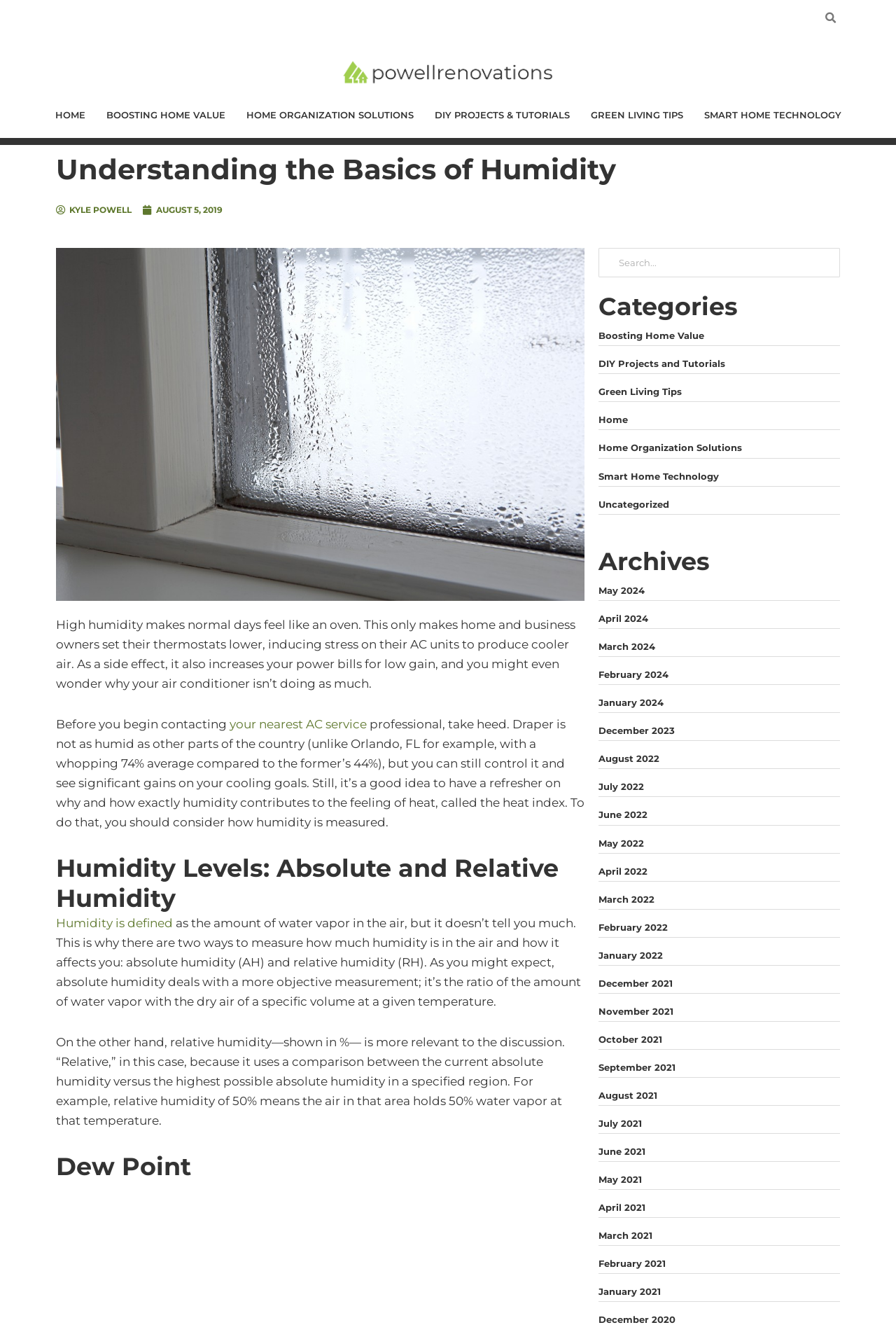Extract the bounding box coordinates of the UI element described by: "September 2021". The coordinates should include four float numbers ranging from 0 to 1, e.g., [left, top, right, bottom].

[0.668, 0.801, 0.754, 0.81]